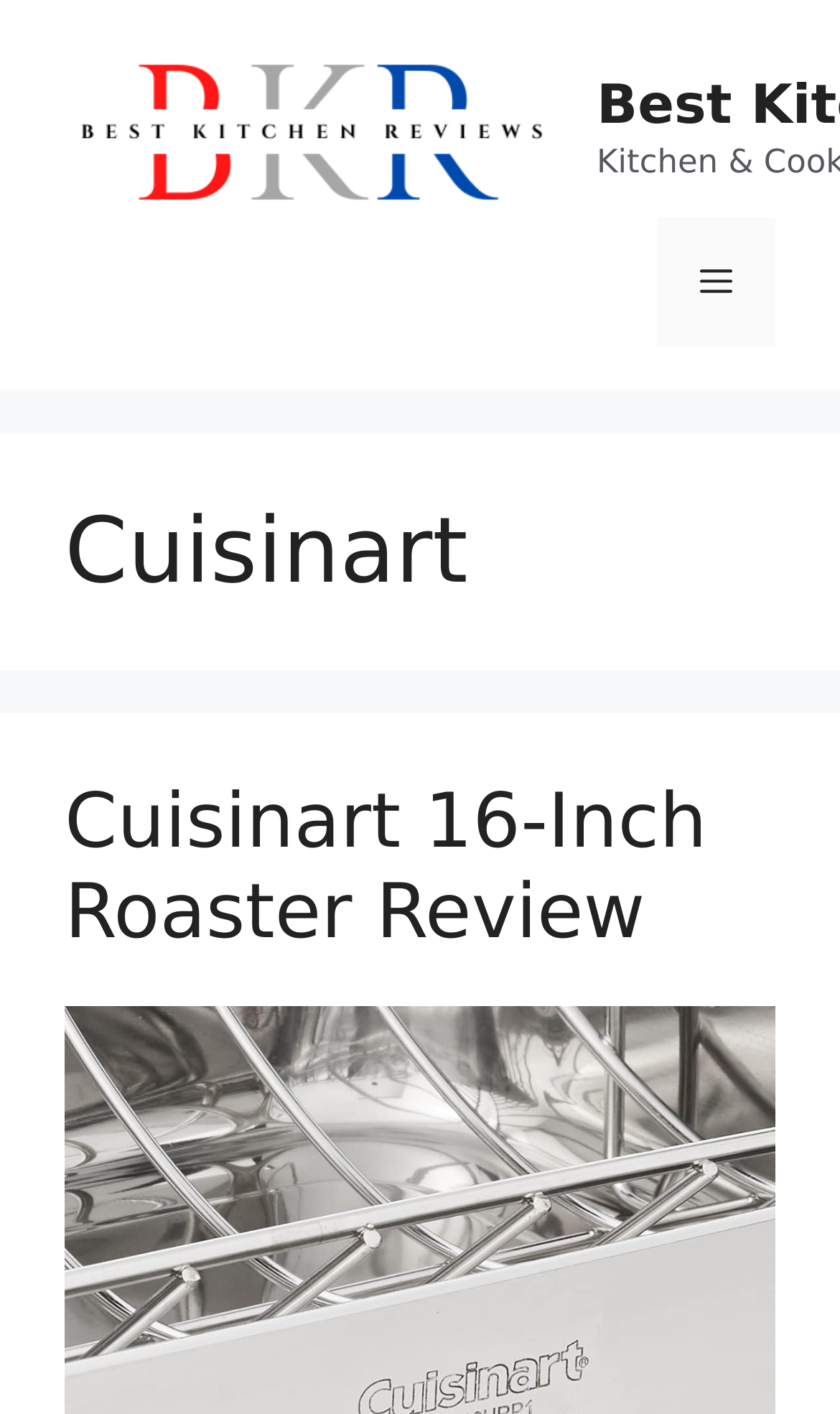Please give a succinct answer to the question in one word or phrase:
Is the navigation menu expanded?

No